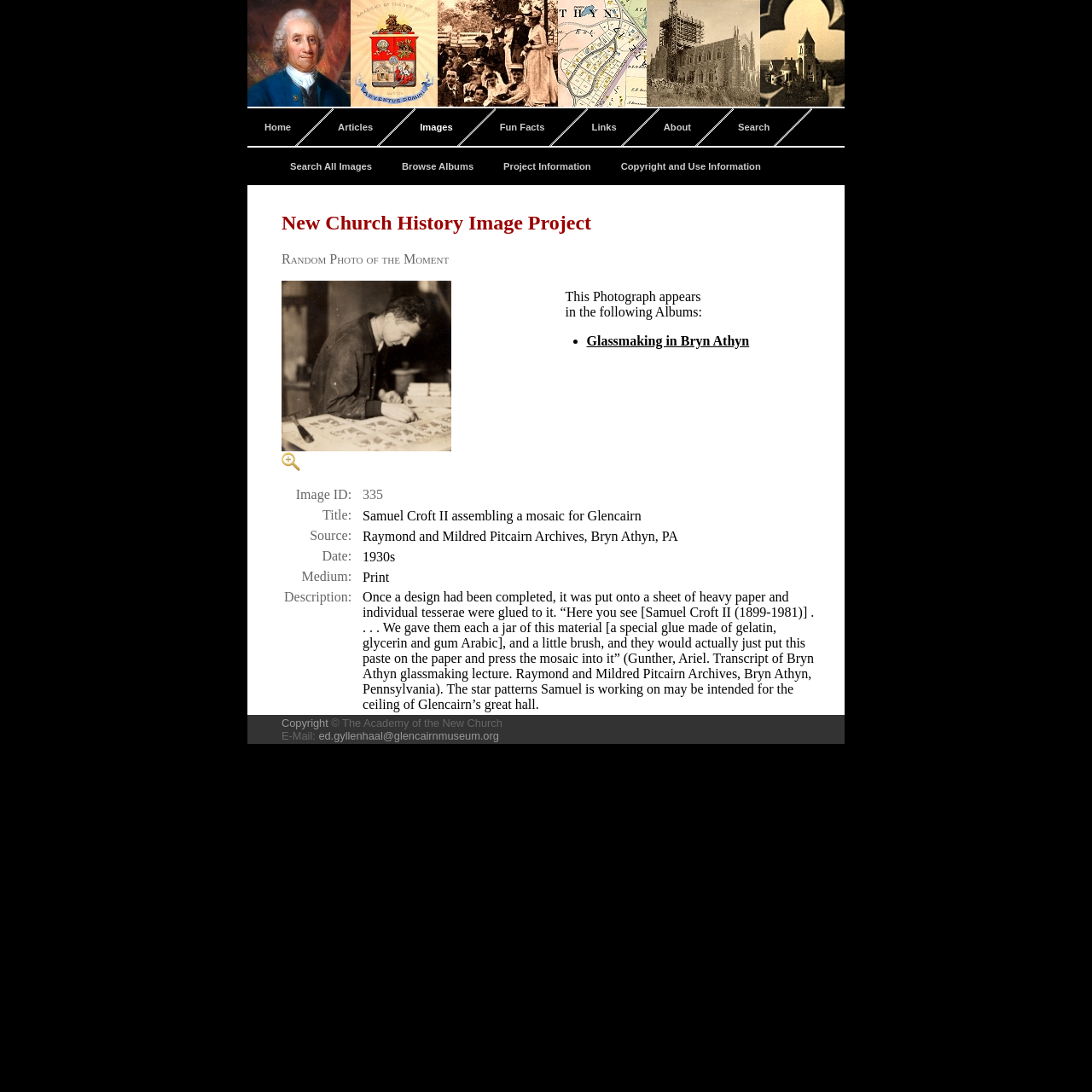Present a detailed account of what is displayed on the webpage.

The webpage is dedicated to the New Church History Image Project, which provides an electronic medium for articles and projects related to the life and times of Emanuel Swedenborg and the history of the New Church. 

At the top of the page, there is a navigation menu with eight links: Home, Articles, Images, Fun Facts, Links, About, and Search. Below the navigation menu, there is a secondary menu with five links: Search All Images, Browse Albums, Project Information, and Copyright and Use Information.

The main content of the page is focused on a random photo of the moment, which is displayed prominently in the center of the page. The photo is accompanied by a description, which includes information about the image, such as its ID, title, source, date, medium, and a detailed description of the image.

Below the photo, there is a table with five rows, each containing information about the image, including its ID, title, source, date, and medium. The table is followed by a paragraph of text that provides additional context and information about the image.

At the bottom of the page, there is a copyright notice and a link to contact the website administrator via email.